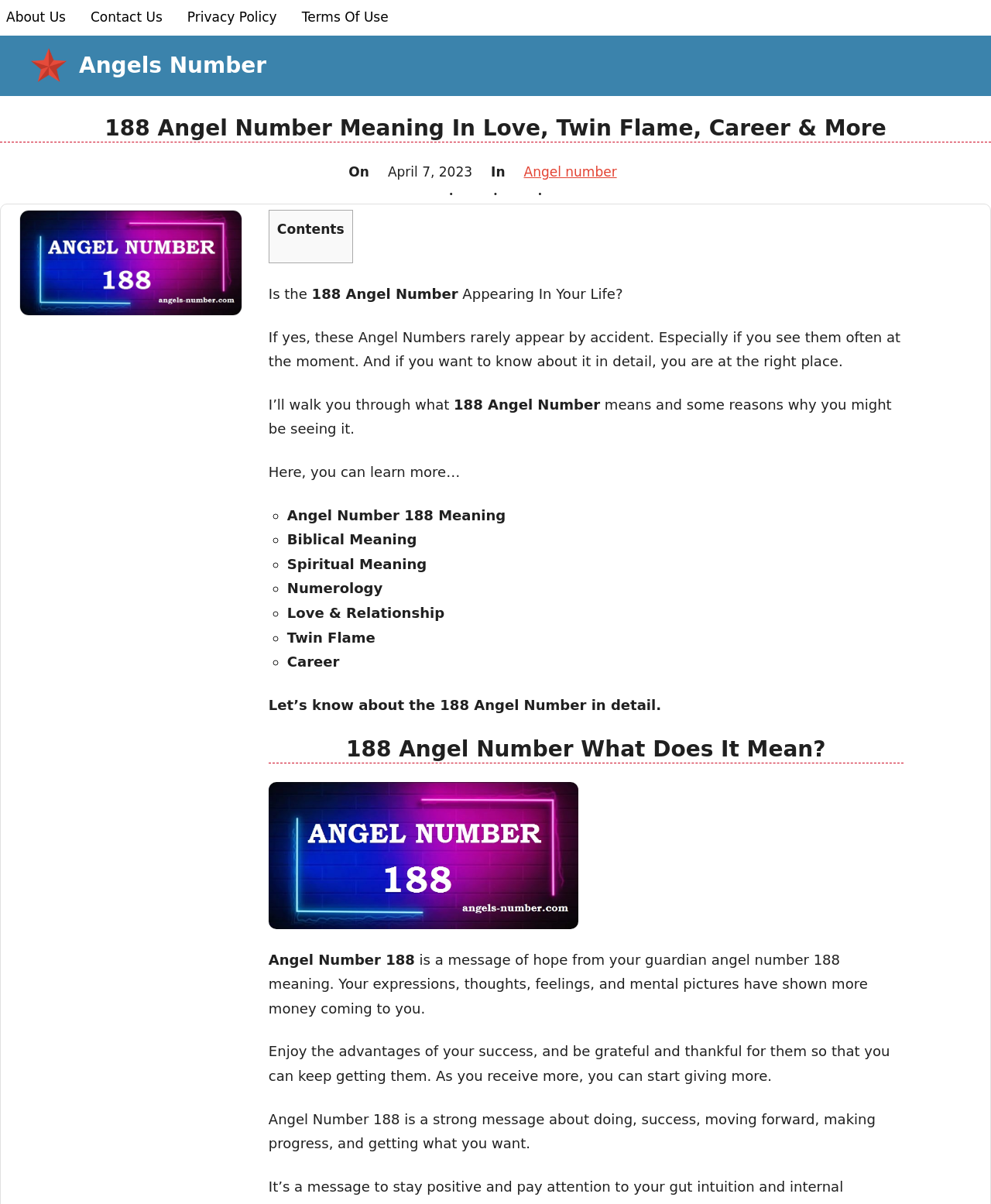What are the topics covered in the 188 Angel Number meaning?
Can you provide an in-depth and detailed response to the question?

The webpage covers various topics related to the 188 Angel Number meaning, including Angel Number 188 Meaning, Biblical Meaning, Spiritual Meaning, Numerology, Love & Relationship, Twin Flame, and Career.